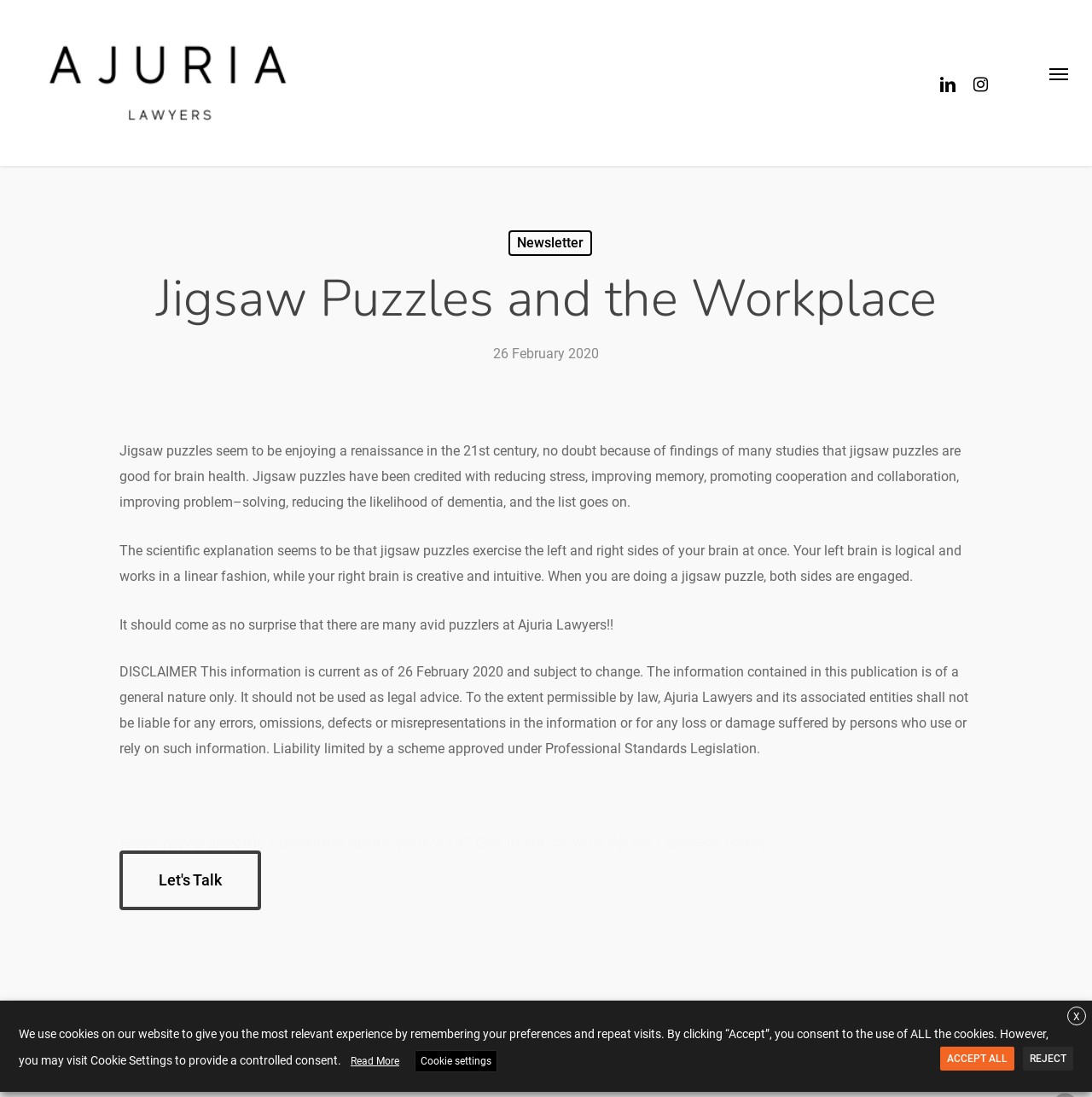What is the name of the law firm mentioned in the article?
Look at the image and answer with only one word or phrase.

Ajuria Lawyers